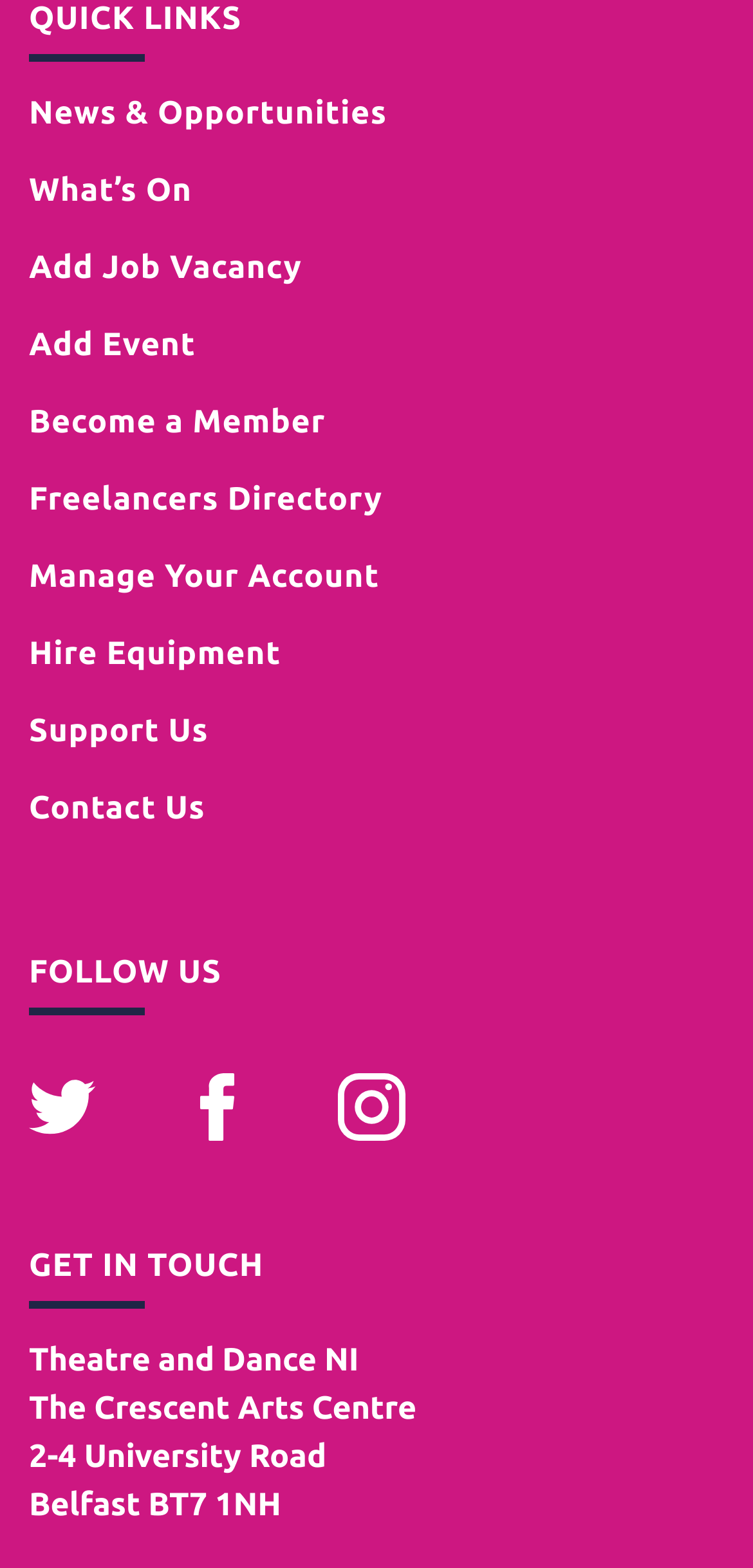Determine the bounding box coordinates for the area that needs to be clicked to fulfill this task: "Follow on Twitter". The coordinates must be given as four float numbers between 0 and 1, i.e., [left, top, right, bottom].

[0.038, 0.704, 0.244, 0.733]